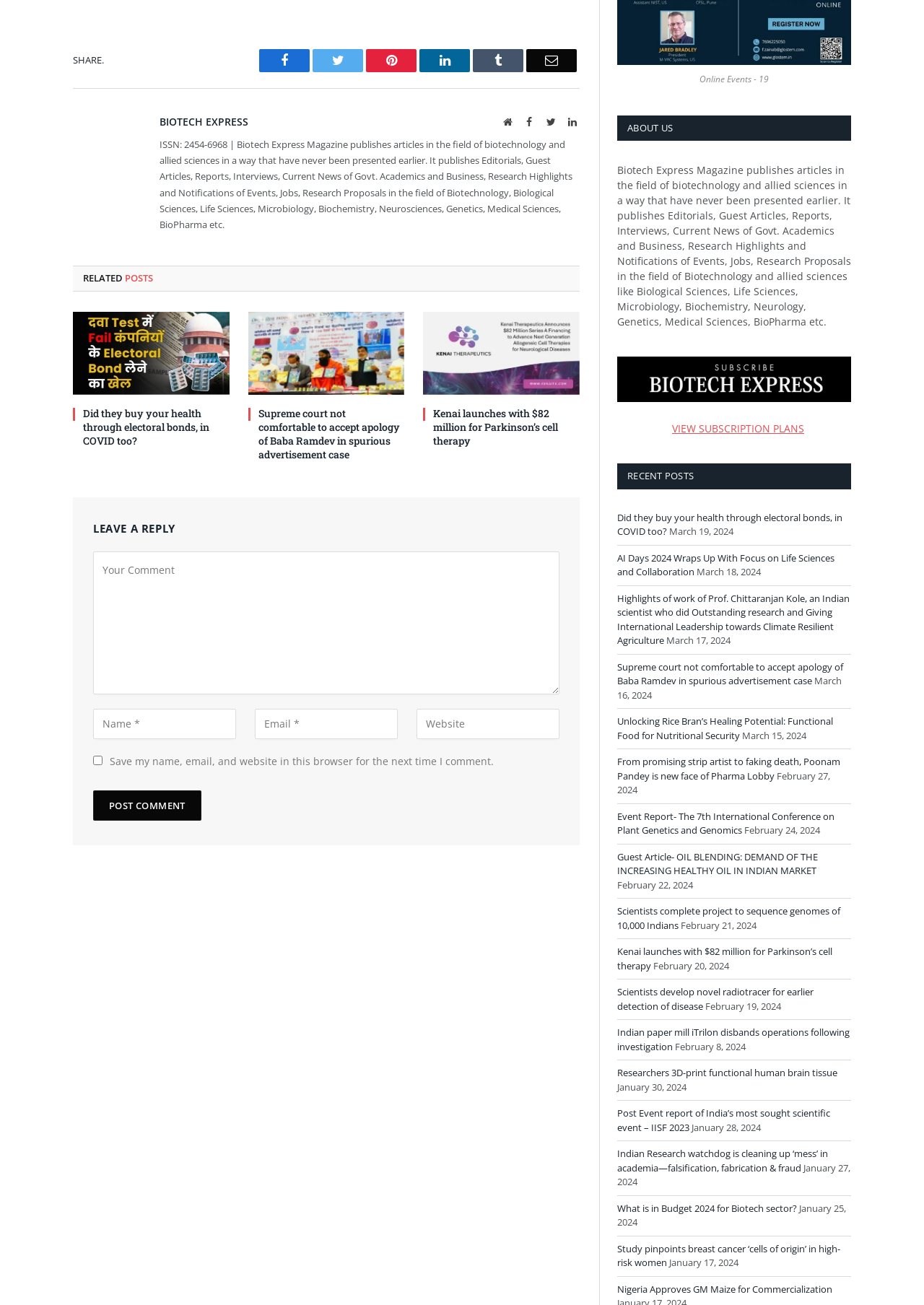Can you pinpoint the bounding box coordinates for the clickable element required for this instruction: "Click on the 'HOME' link"? The coordinates should be four float numbers between 0 and 1, i.e., [left, top, right, bottom].

None